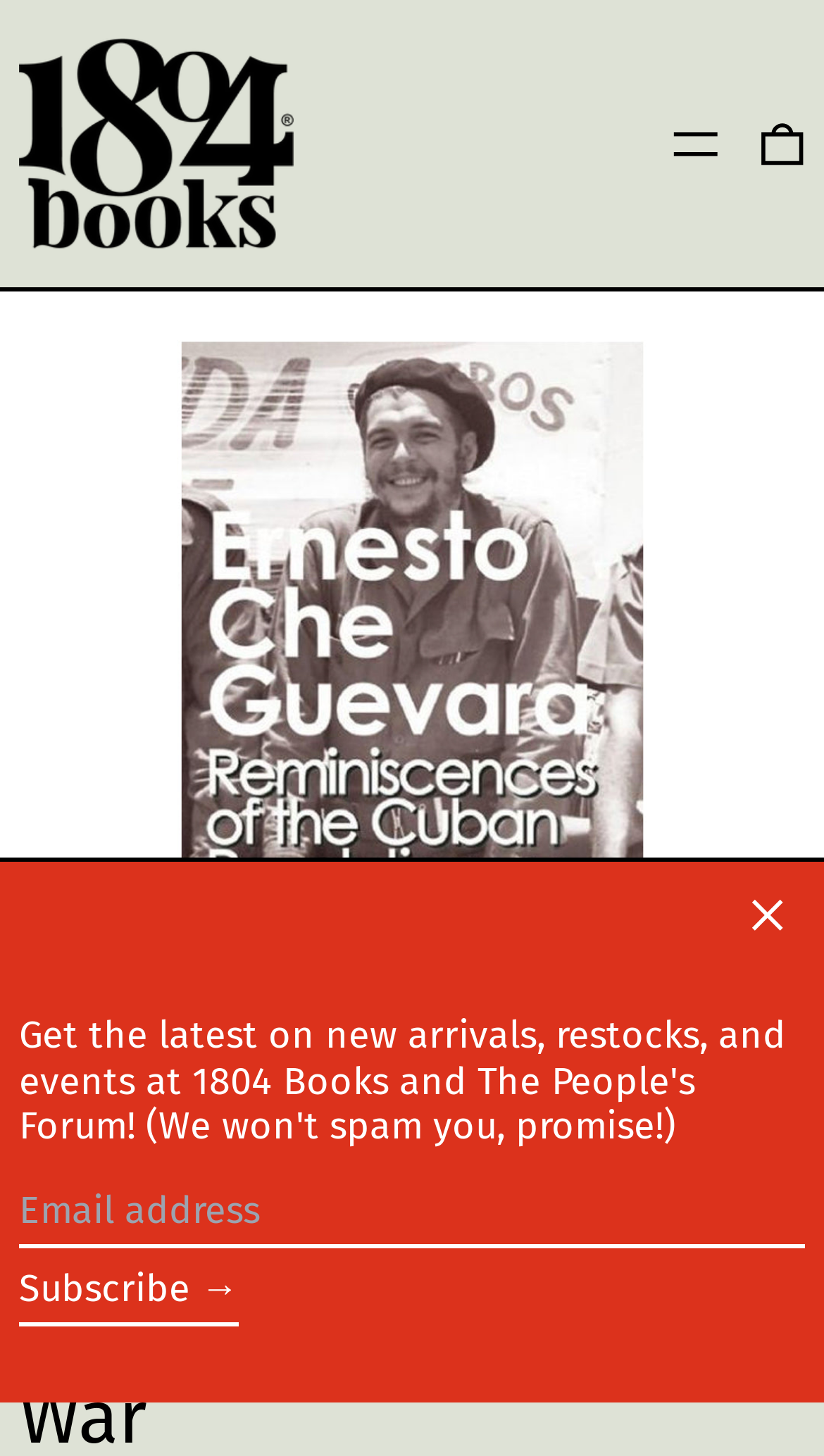Bounding box coordinates are given in the format (top-left x, top-left y, bottom-right x, bottom-right y). All values should be floating point numbers between 0 and 1. Provide the bounding box coordinate for the UI element described as: Skip to content

[0.0, 0.0, 0.423, 0.084]